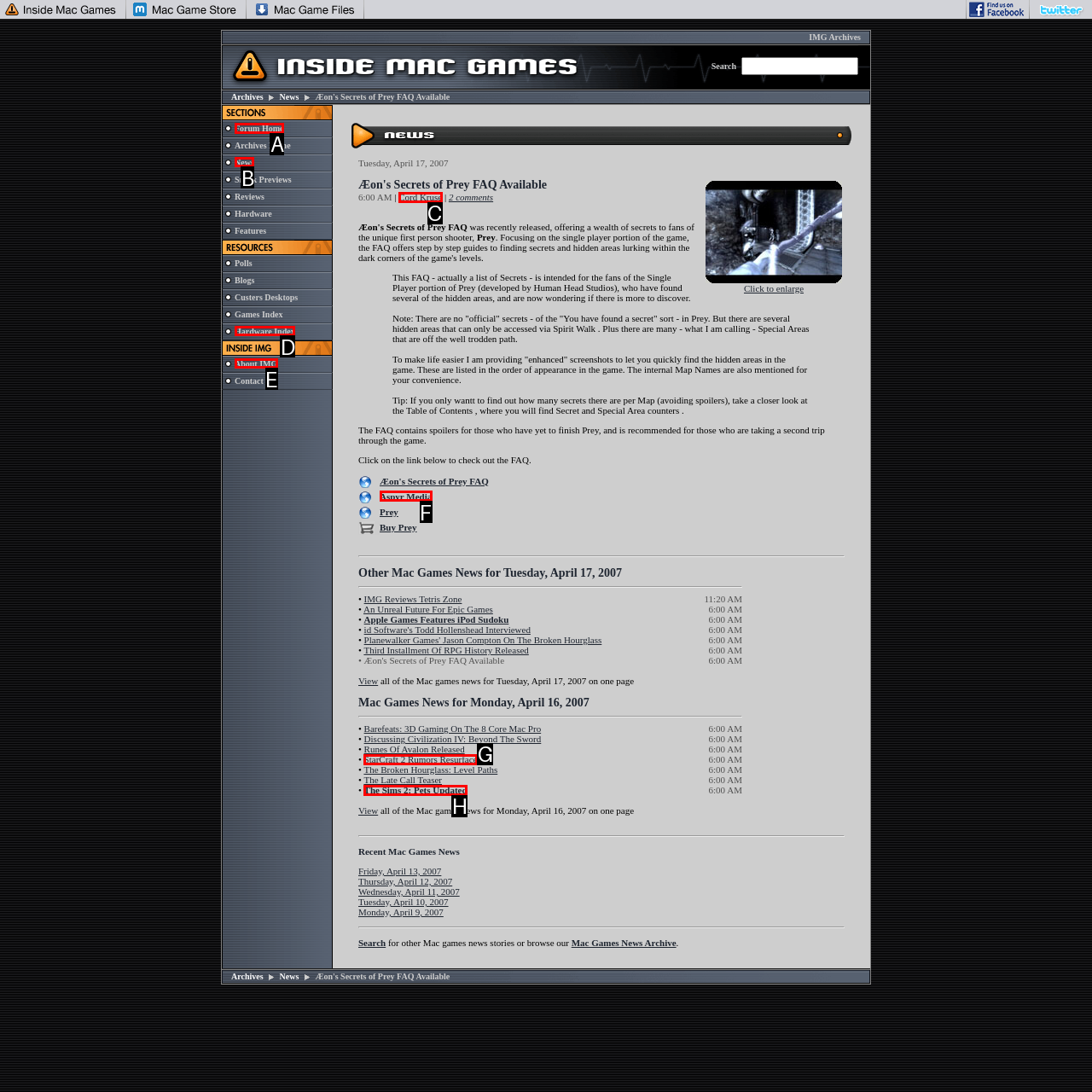Which choice should you pick to execute the task: Visit us / Open Days
Respond with the letter associated with the correct option only.

None